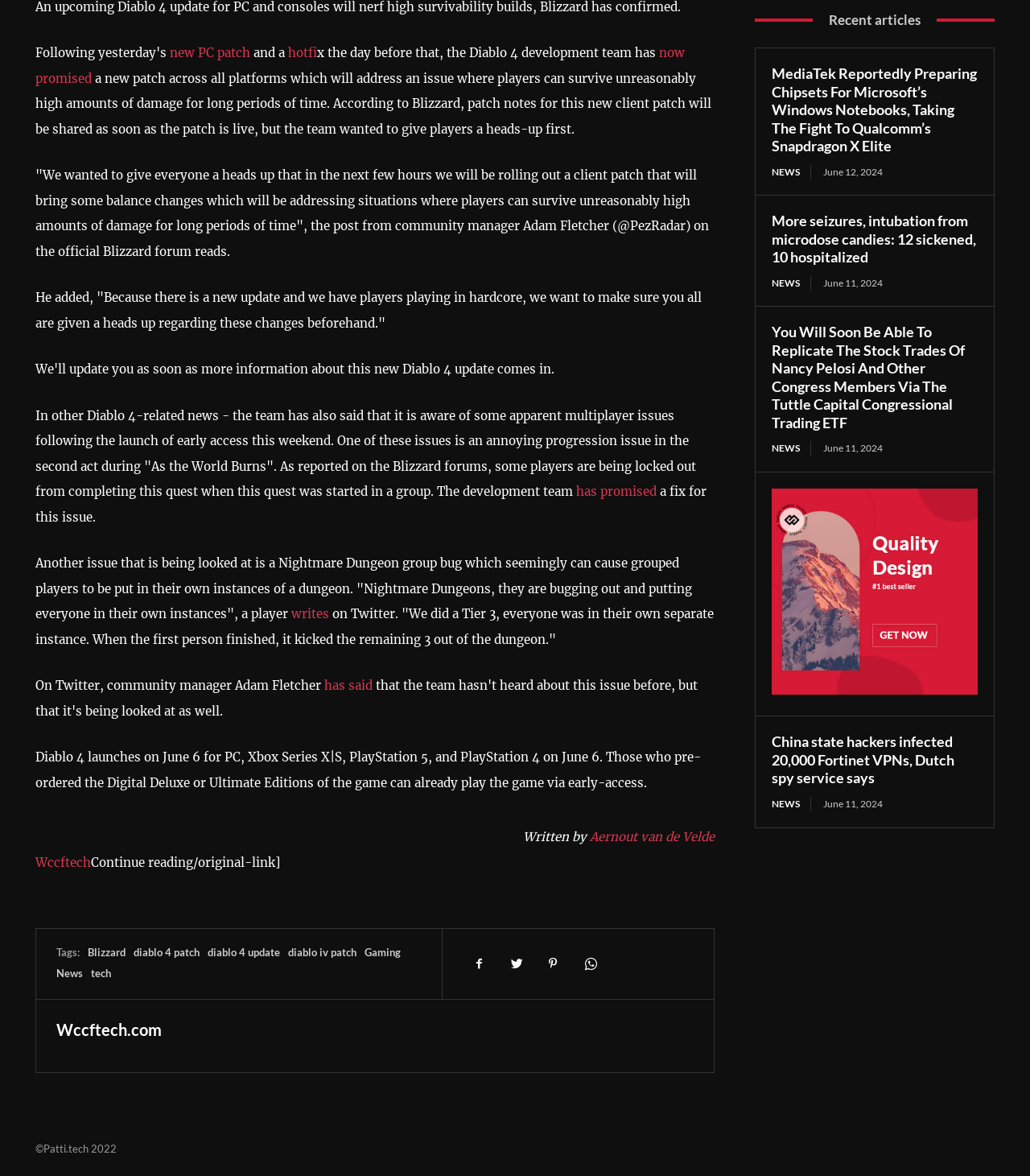What is the website of the article's author?
Please provide a comprehensive answer to the question based on the webpage screenshot.

The article mentions that it was written by Aernout van de Velde and has a link to Wccftech, which is likely the website of the author.